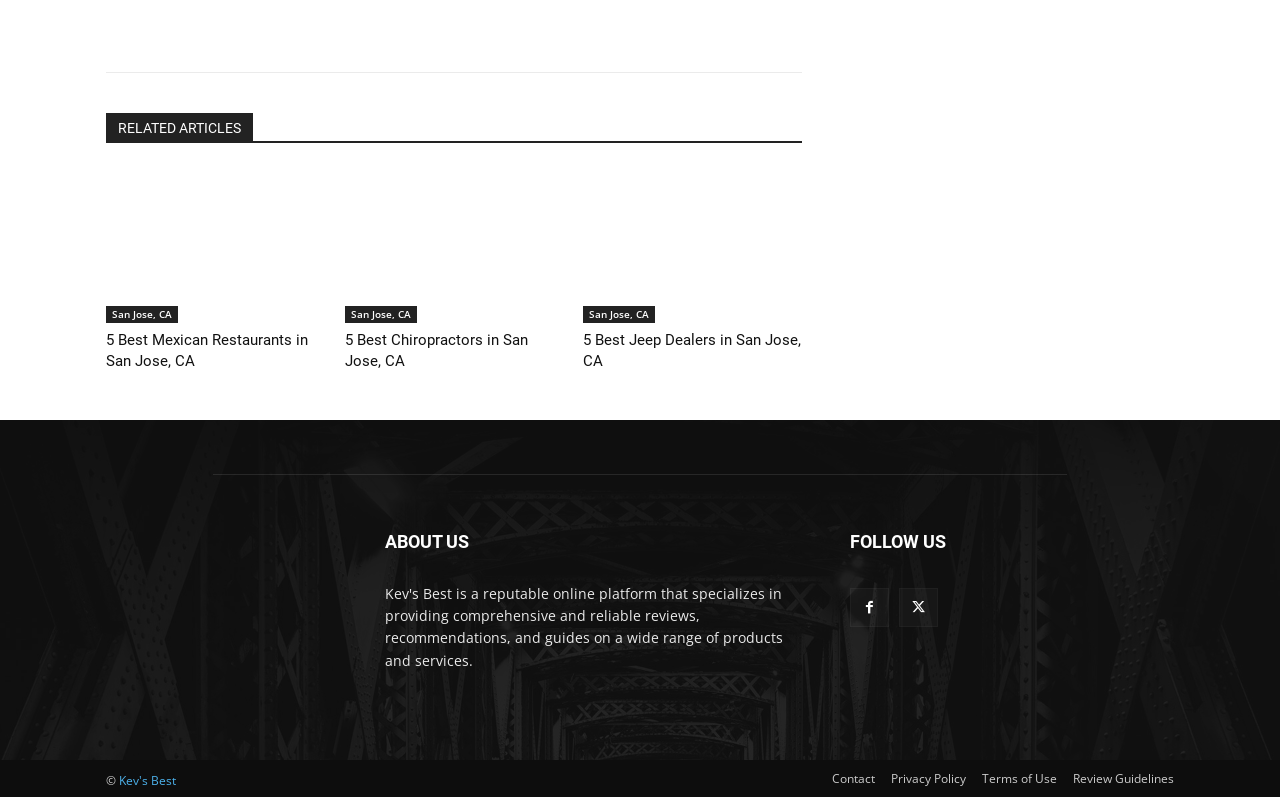Identify the bounding box coordinates of the region I need to click to complete this instruction: "Follow Kev's Best on social media".

[0.664, 0.735, 0.695, 0.784]